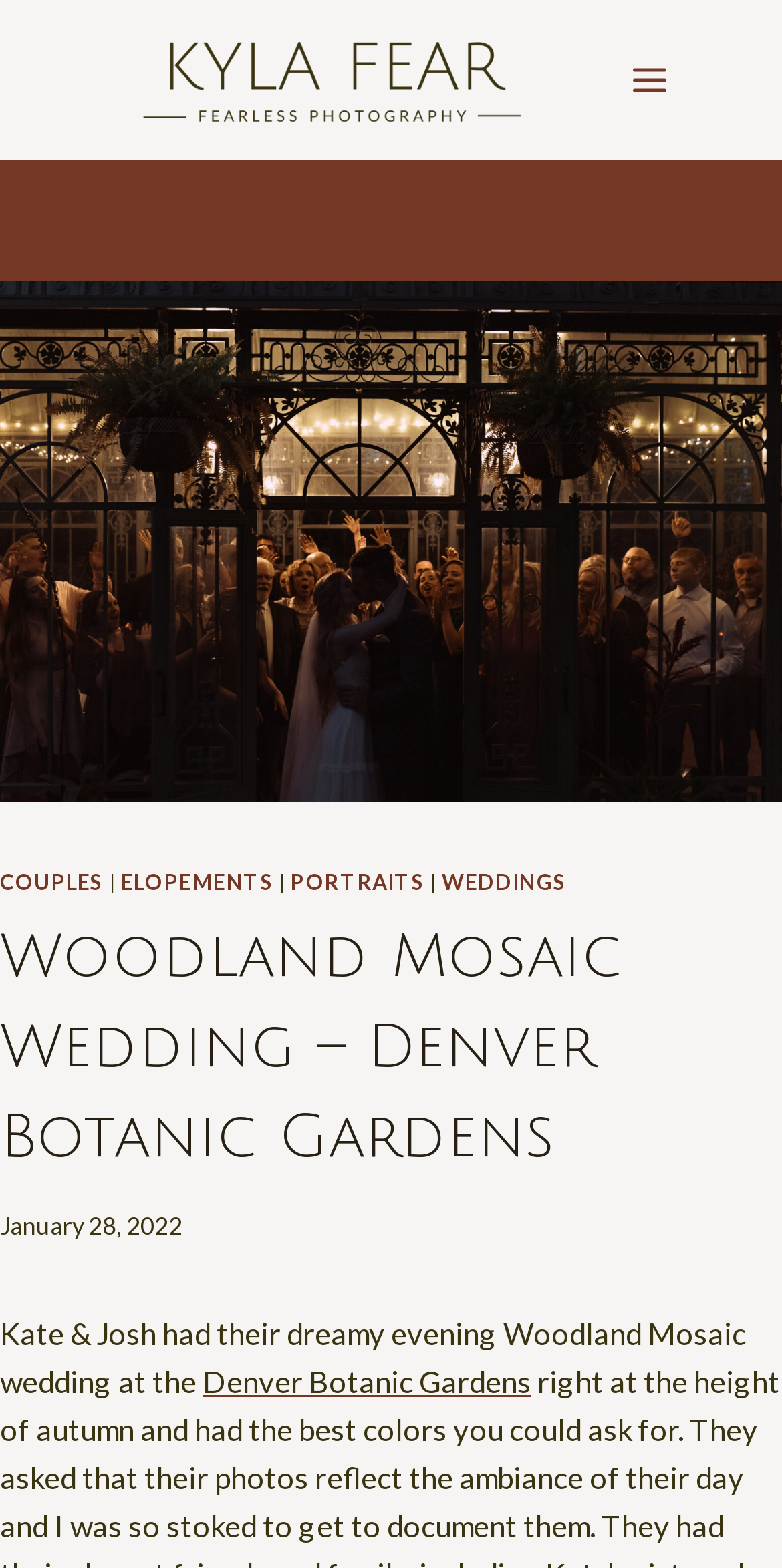Identify the bounding box coordinates for the UI element that matches this description: "alt="Kyla Fear // Fearless Photography"".

[0.123, 0.0, 0.726, 0.103]